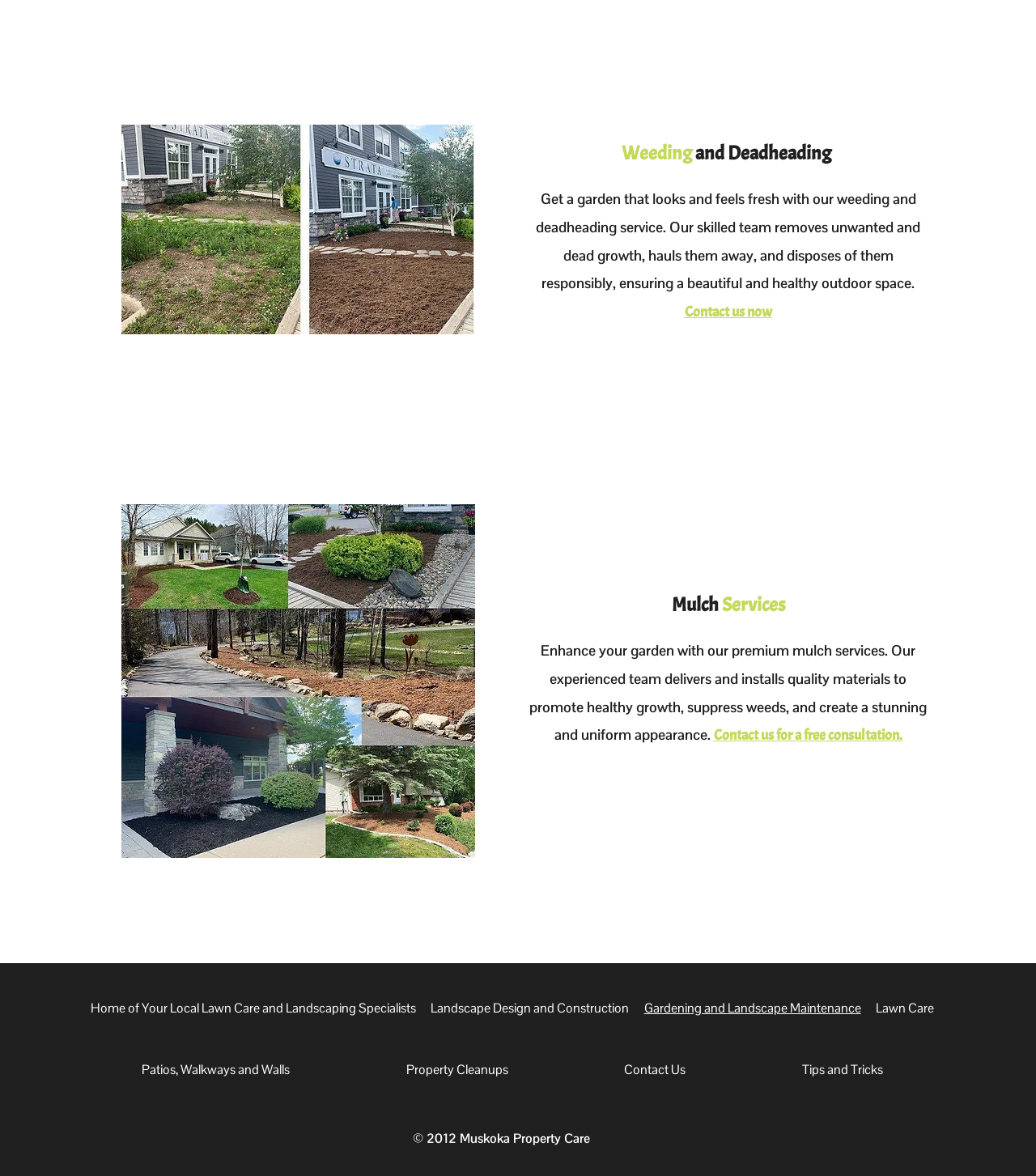Determine the bounding box coordinates for the clickable element required to fulfill the instruction: "Get a free consultation for mulch services". Provide the coordinates as four float numbers between 0 and 1, i.e., [left, top, right, bottom].

[0.689, 0.618, 0.871, 0.633]